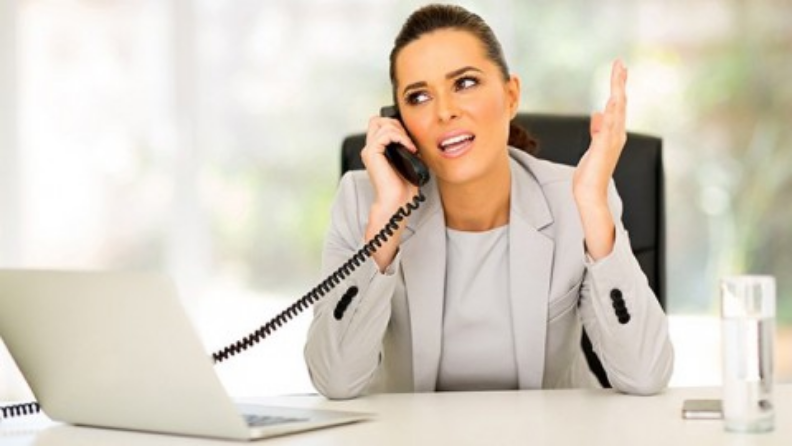Offer a detailed explanation of the image.

In this image, a professional woman is engaged in a phone call while sitting at a sleek, modern desk. She appears to be expressing frustration or exasperation, as indicated by her raised hand and furrowed brow. The woman wears a tailored light gray blazer over a simple top, projecting an image of professionalism. 

On her desk, there is a laptop open to her left, suggesting she may be multitasking. A glass of water sits to her right, hinting at a busy work environment. The background is softly blurred, creating a serene atmosphere that contrasts with her apparent stress. This scene encapsulates the challenges of balancing communication and productivity in a professional setting.